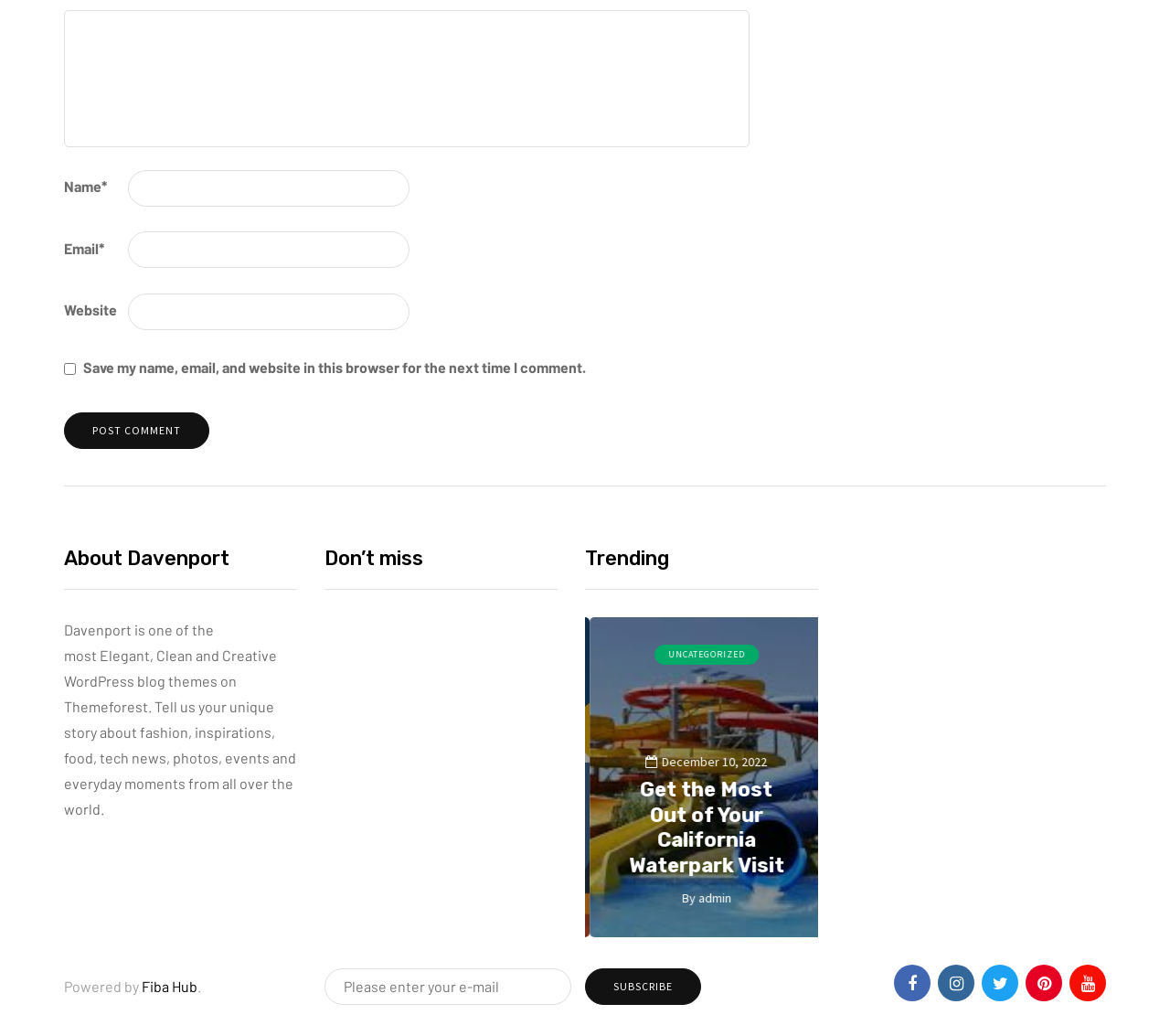Select the bounding box coordinates of the element I need to click to carry out the following instruction: "Enter your name".

[0.055, 0.01, 0.641, 0.142]